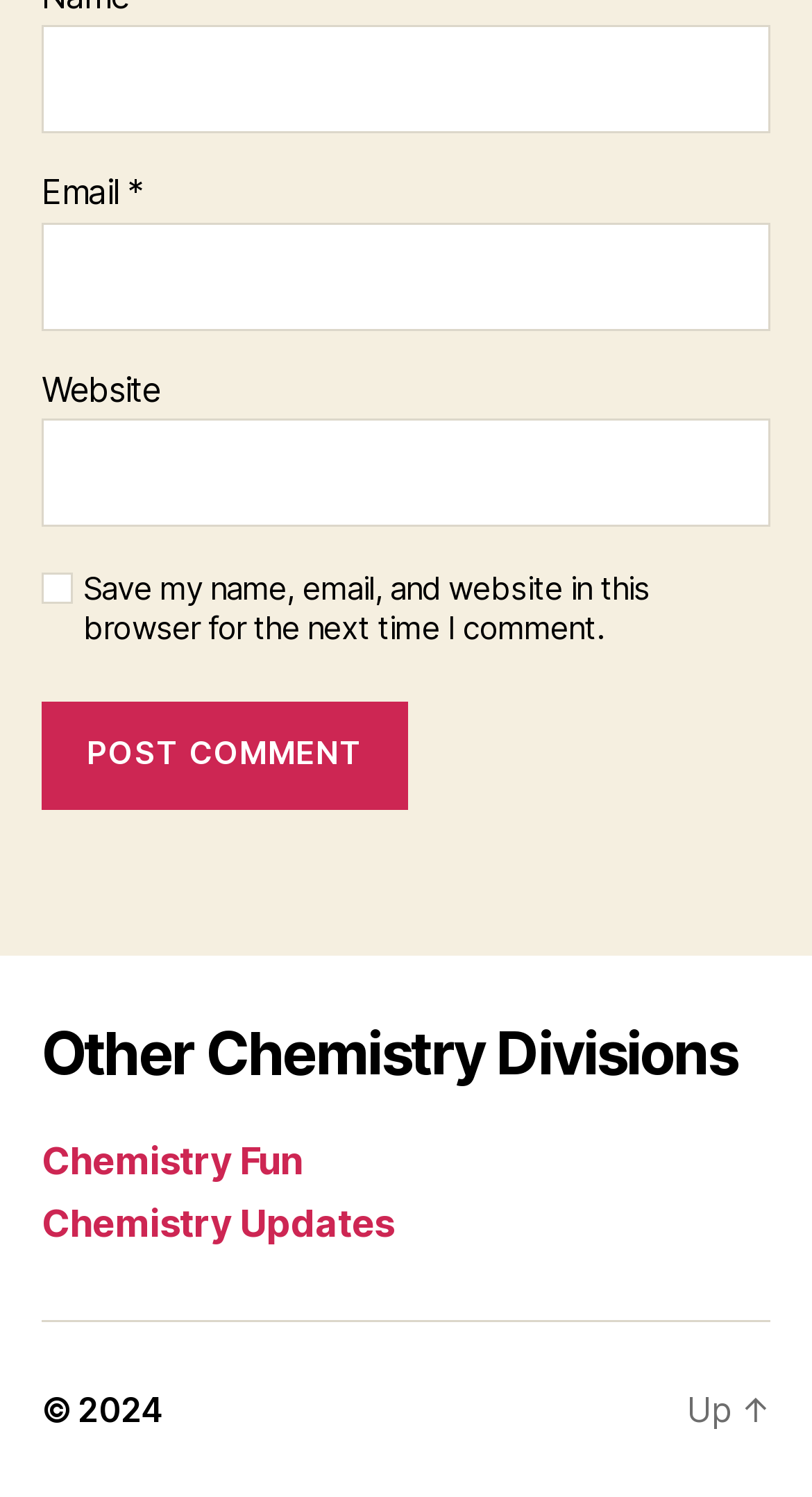Determine the bounding box coordinates of the area to click in order to meet this instruction: "Visit Chemistry Fun".

[0.051, 0.76, 0.373, 0.789]